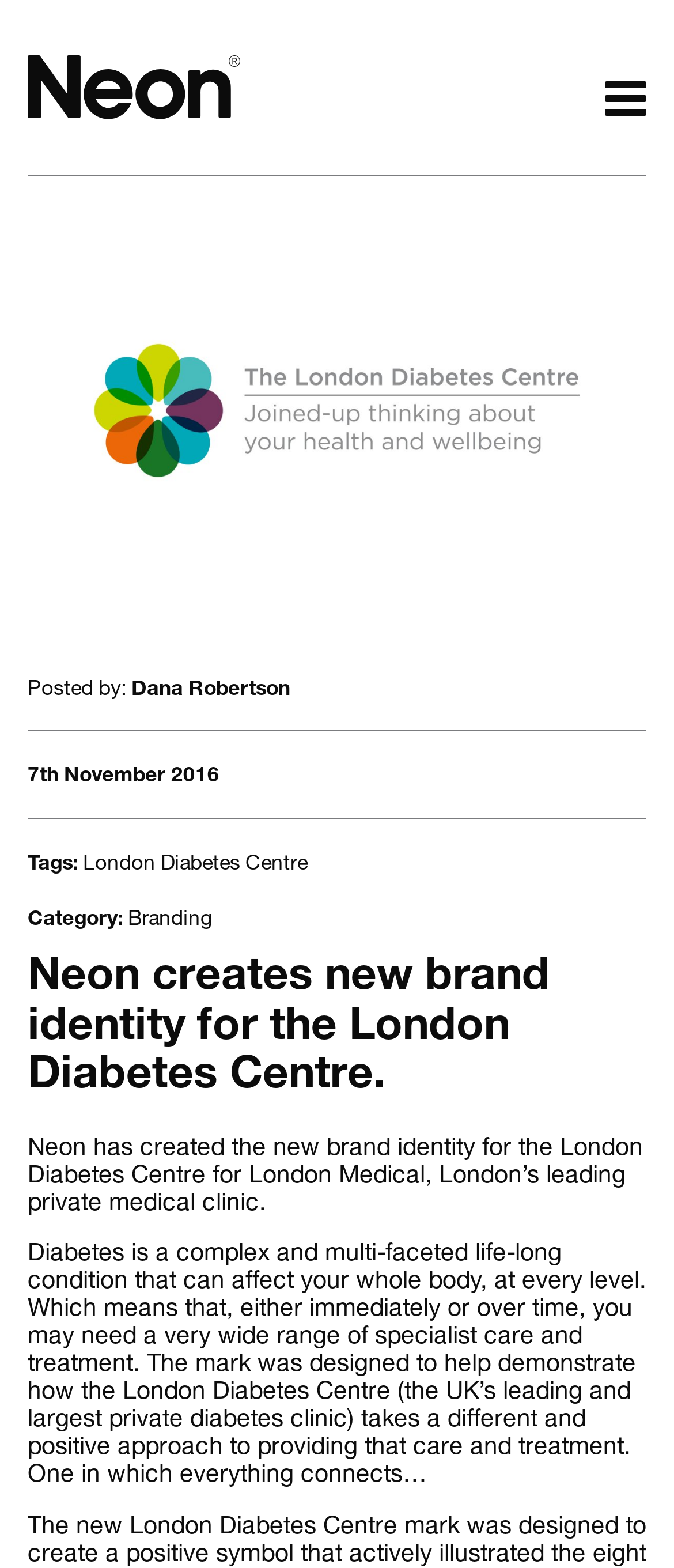Who posted the article?
Based on the image, give a concise answer in the form of a single word or short phrase.

Dana Robertson